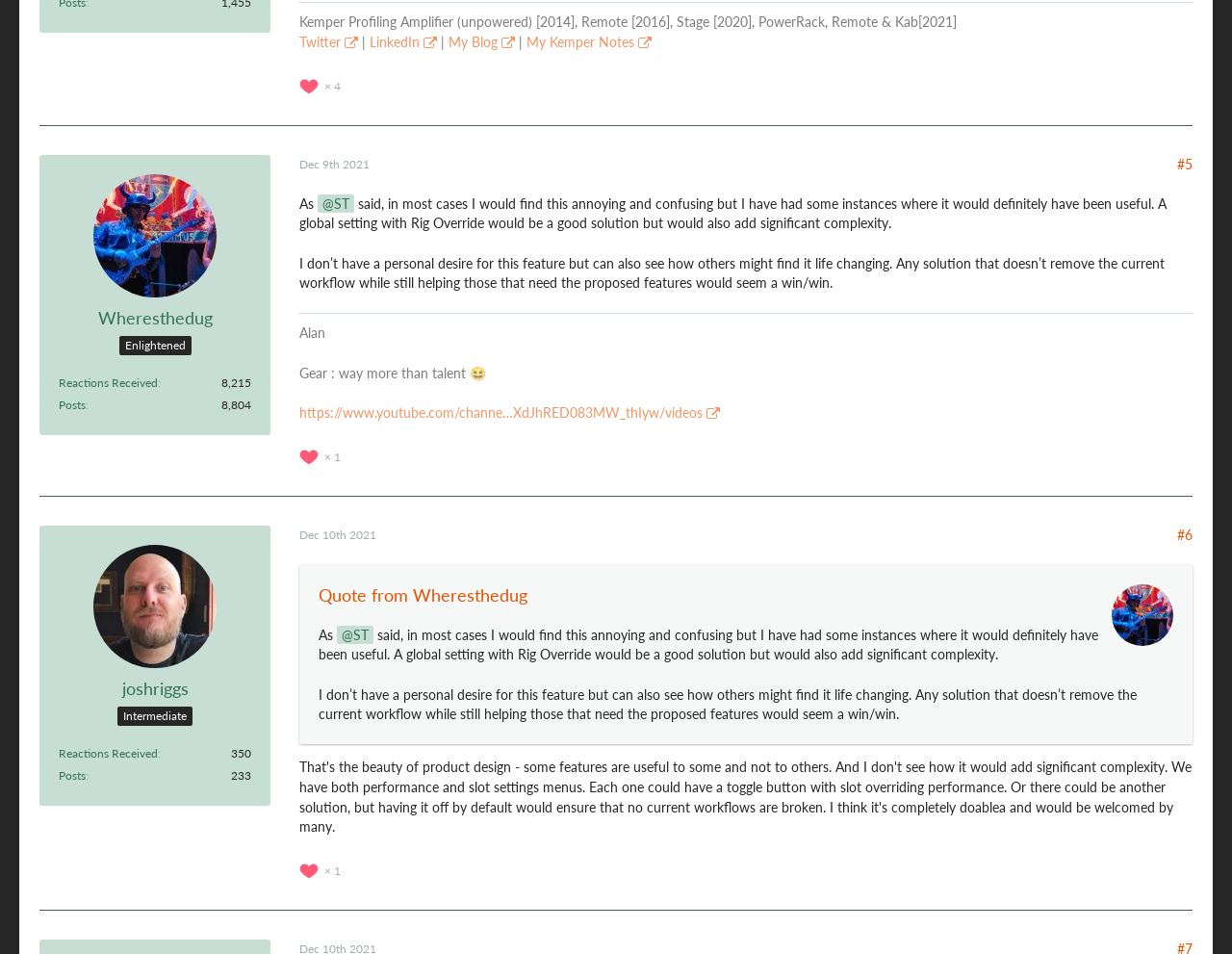Using the webpage screenshot, locate the HTML element that fits the following description and provide its bounding box: "My Blog".

[0.364, 0.035, 0.418, 0.053]